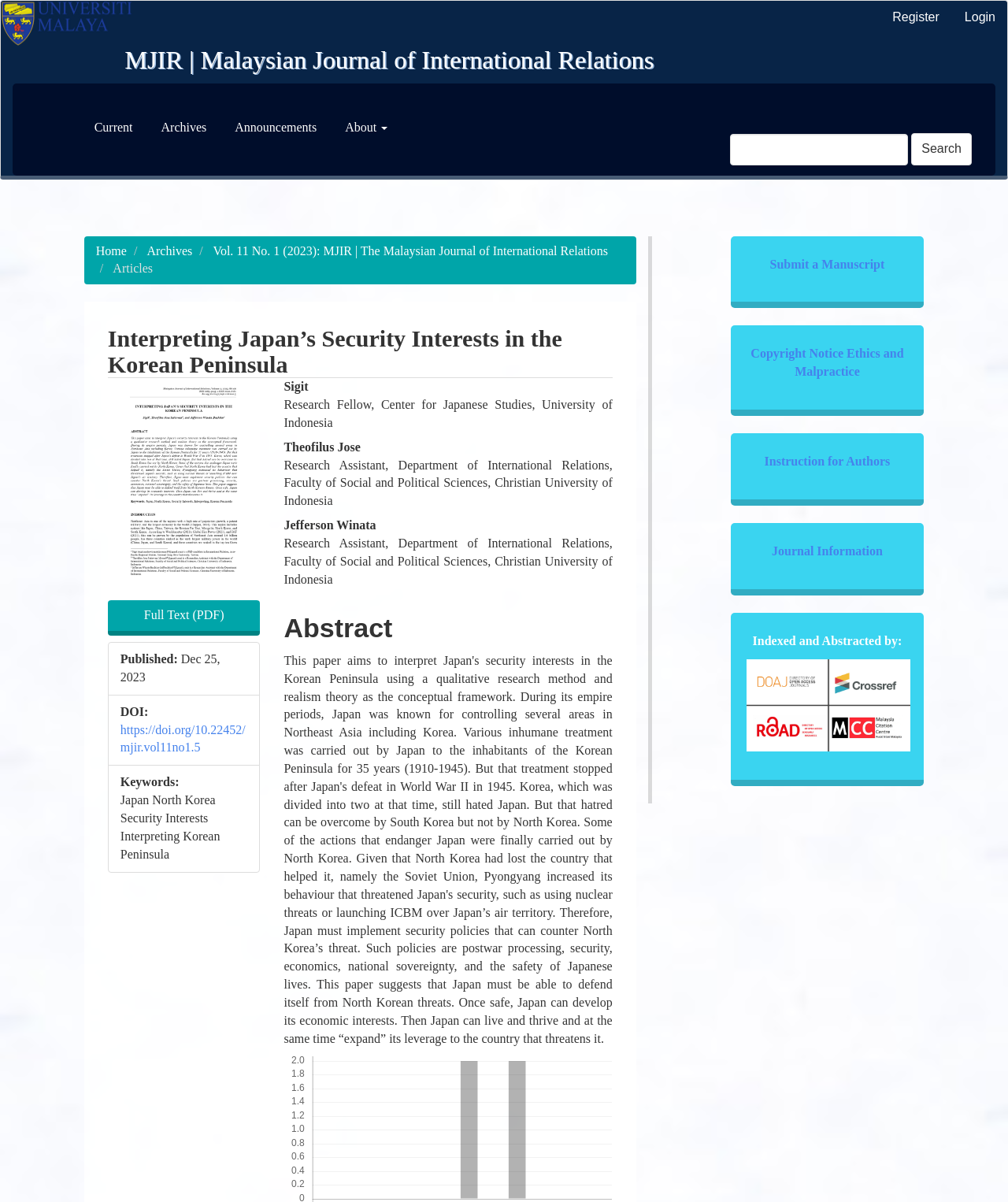What is the DOI of the article? Analyze the screenshot and reply with just one word or a short phrase.

https://doi.org/10.22452/mjir.vol11no1.5